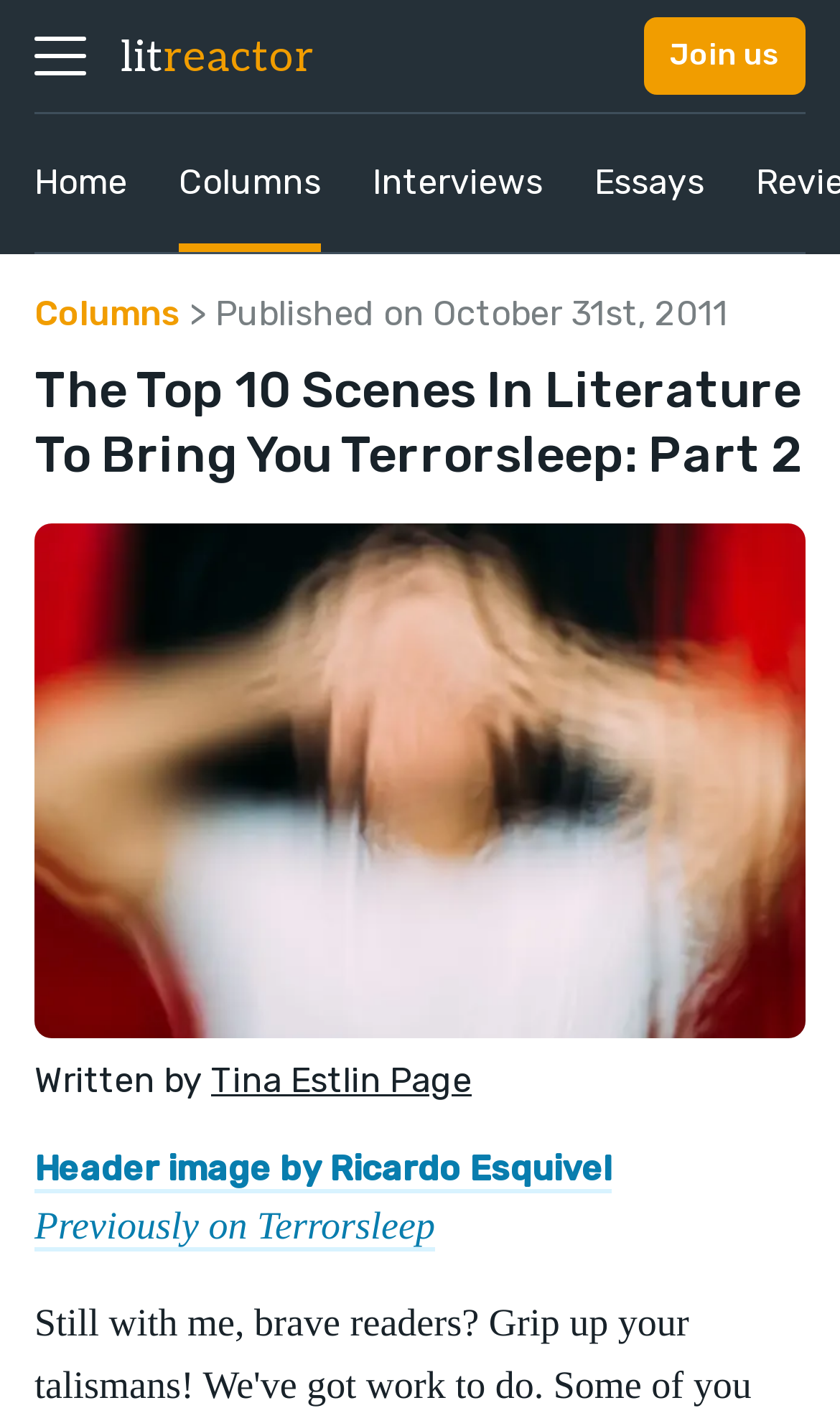Pinpoint the bounding box coordinates of the clickable area needed to execute the instruction: "Go to the 'Home' page". The coordinates should be specified as four float numbers between 0 and 1, i.e., [left, top, right, bottom].

[0.041, 0.081, 0.151, 0.179]